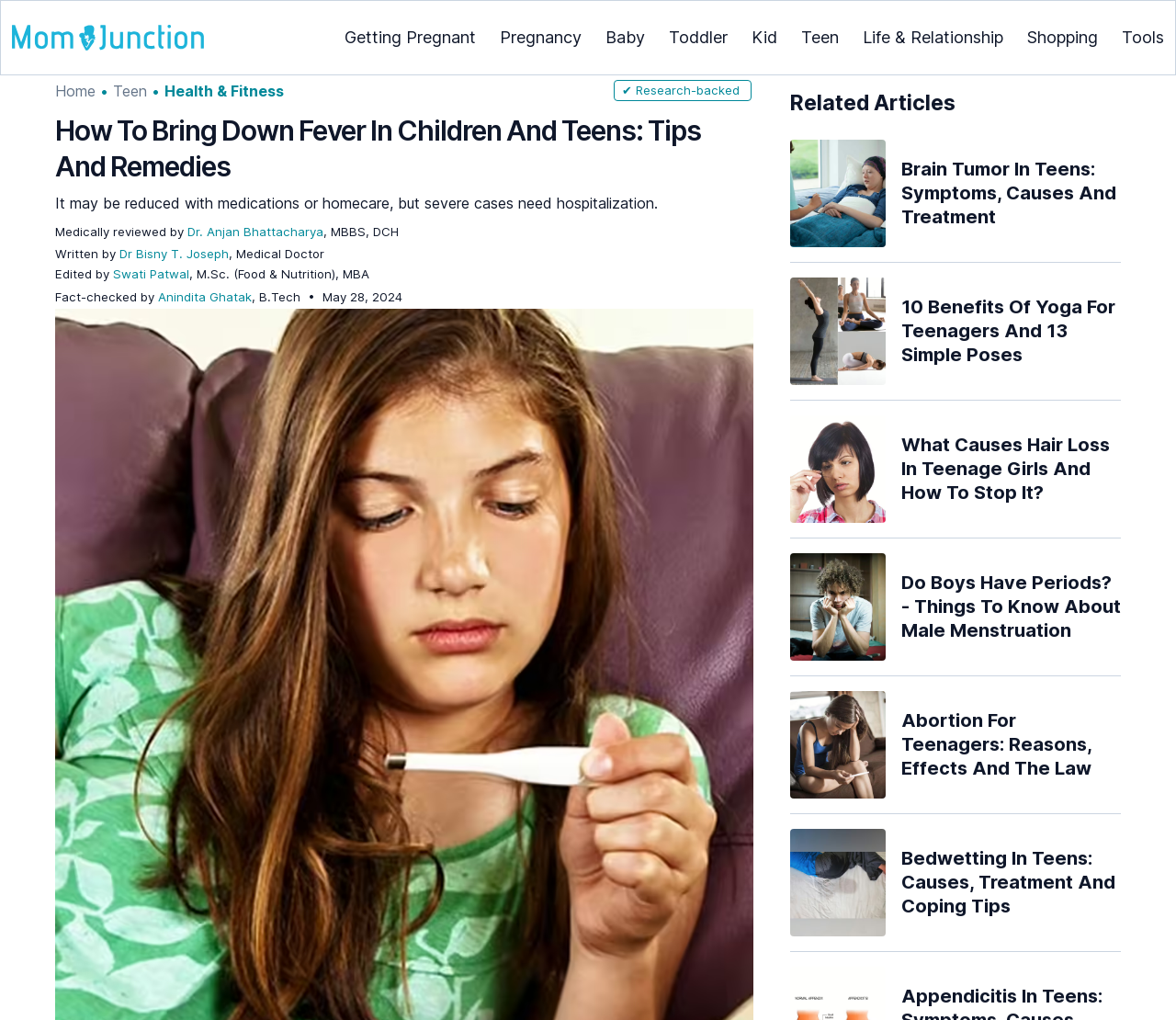What is the date of the article?
Refer to the image and provide a one-word or short phrase answer.

May 28, 2024